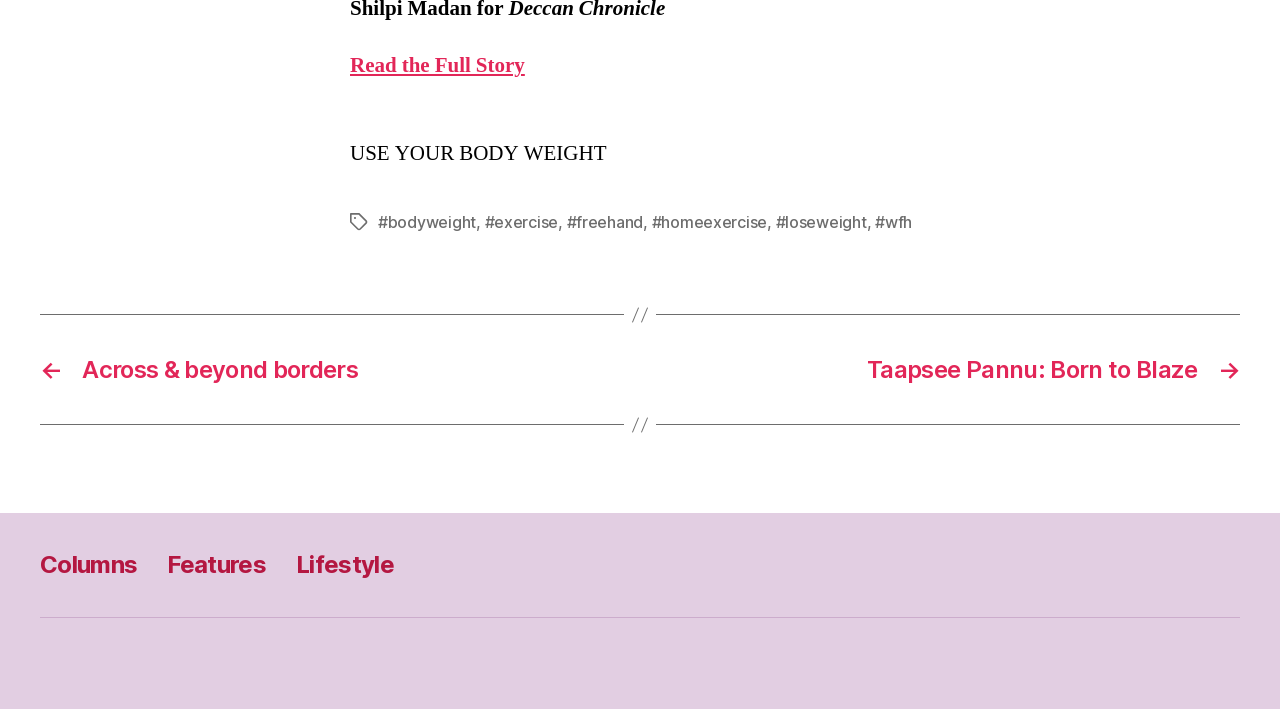Find the bounding box coordinates of the clickable element required to execute the following instruction: "Go to Columns". Provide the coordinates as four float numbers between 0 and 1, i.e., [left, top, right, bottom].

[0.031, 0.776, 0.107, 0.817]